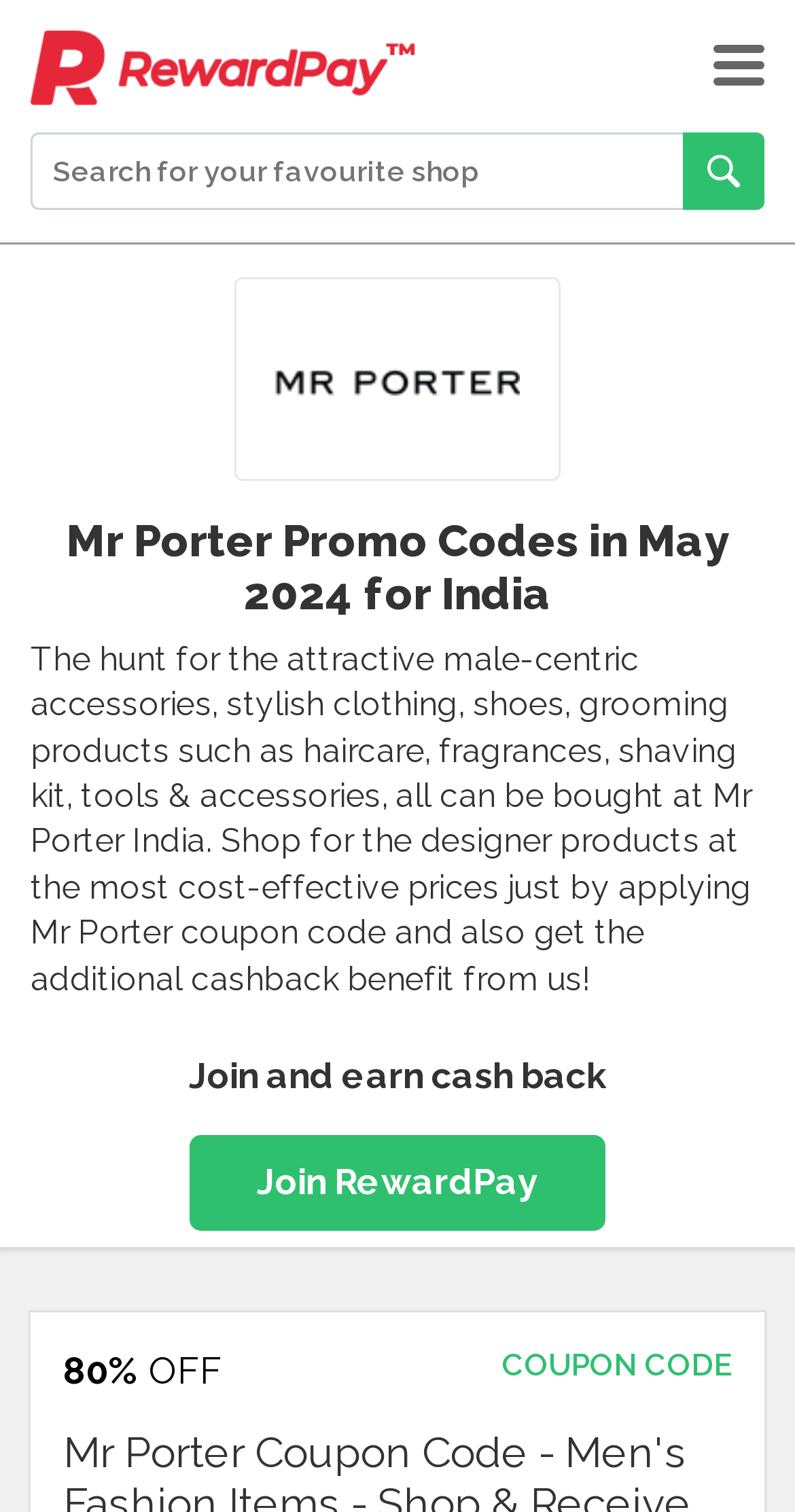What is the action to earn cash back?
Give a one-word or short-phrase answer derived from the screenshot.

Join RewardPay